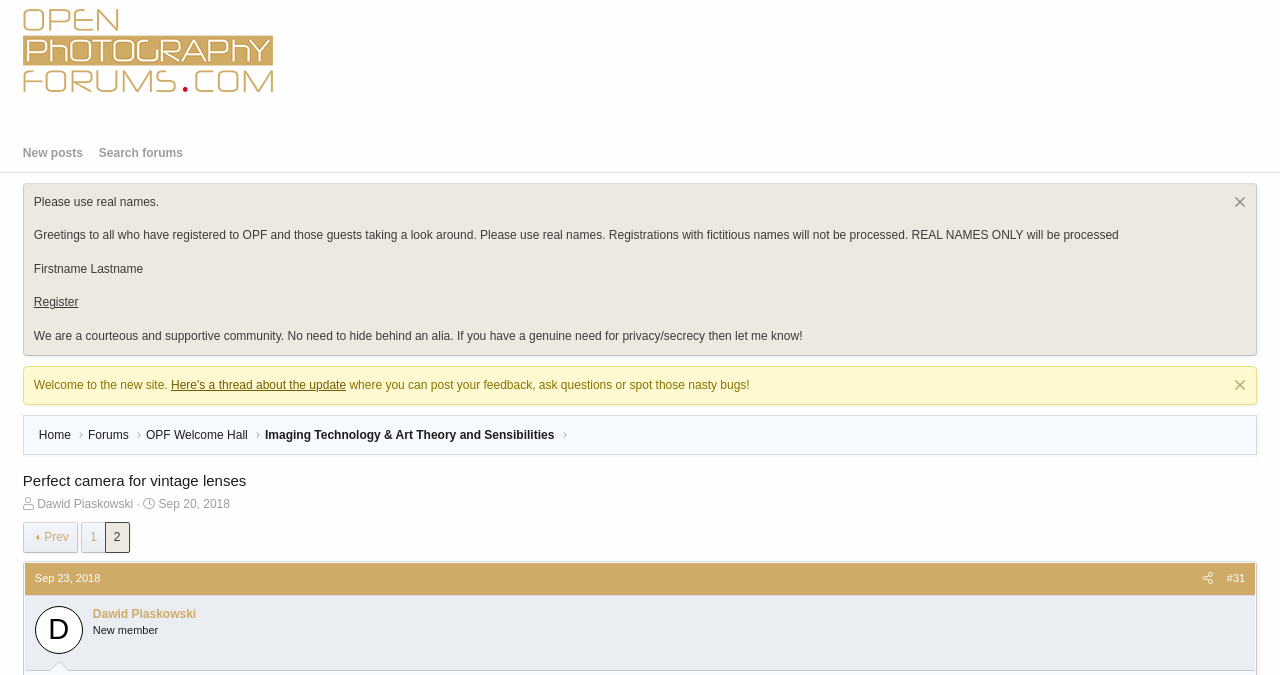Please identify the bounding box coordinates of where to click in order to follow the instruction: "Click on the 'Home' link".

[0.018, 0.0, 0.075, 0.049]